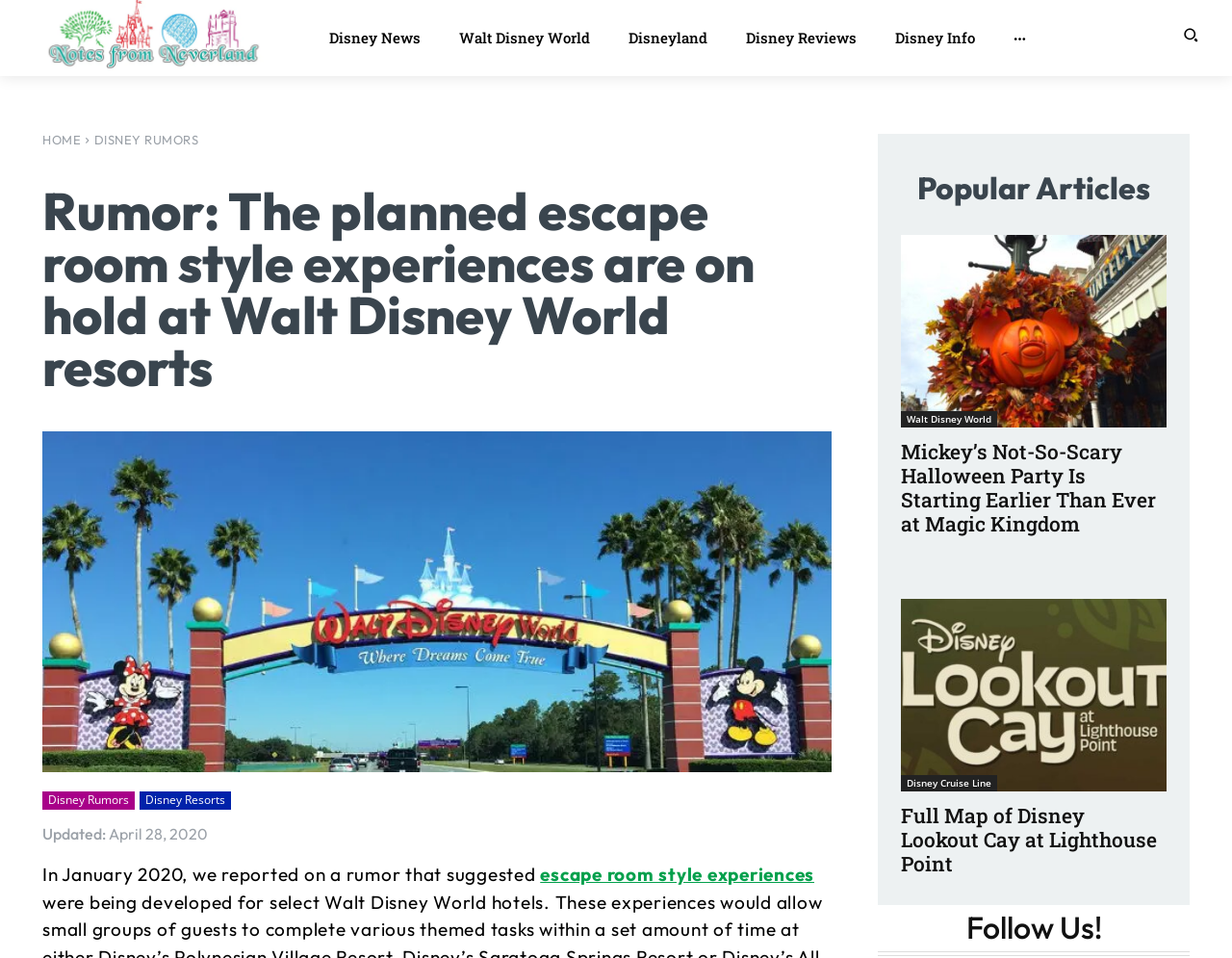Can you find the bounding box coordinates for the element that needs to be clicked to execute this instruction: "Go to Disney Rumors"? The coordinates should be given as four float numbers between 0 and 1, i.e., [left, top, right, bottom].

[0.076, 0.137, 0.161, 0.153]